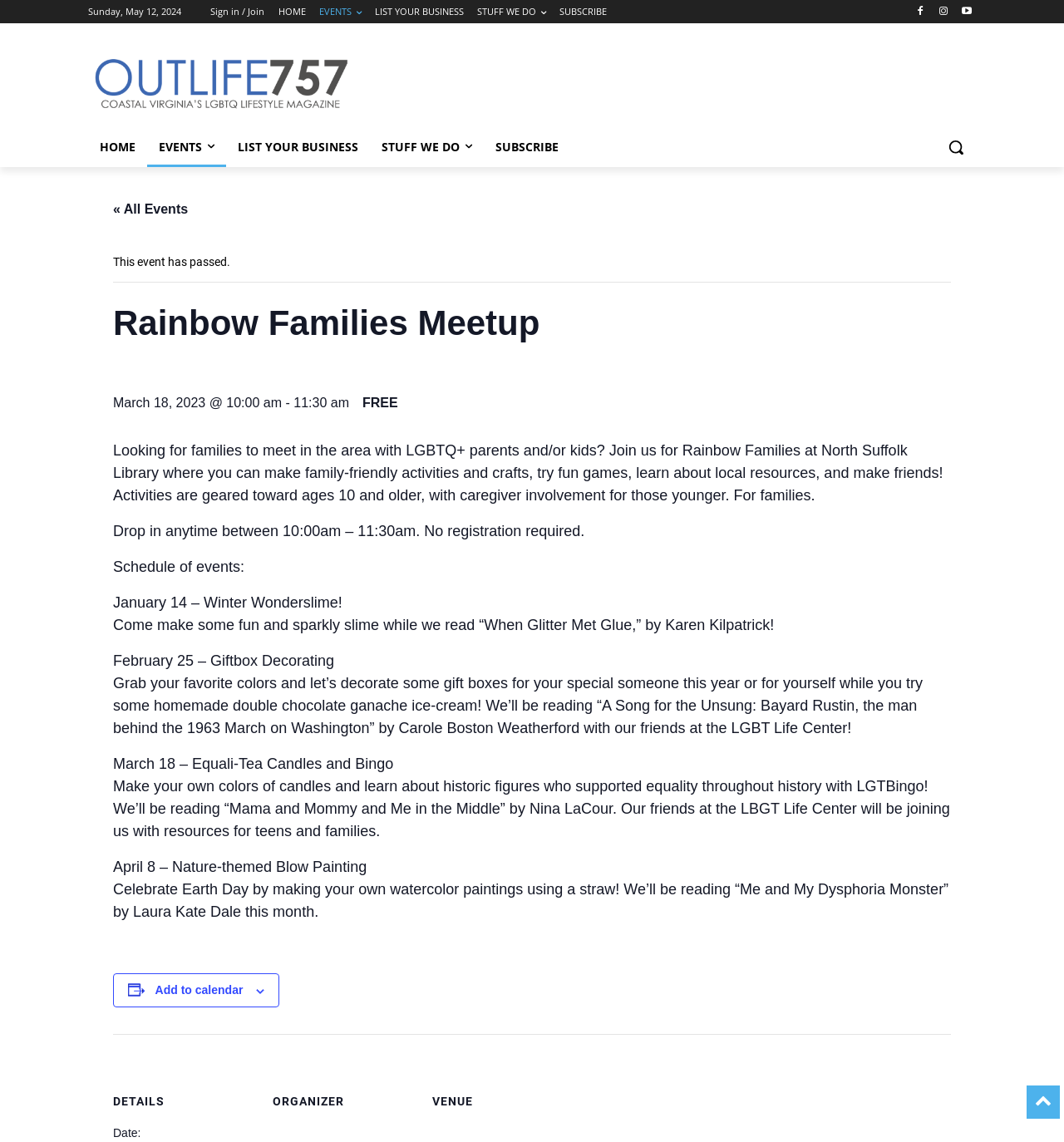Determine the coordinates of the bounding box that should be clicked to complete the instruction: "Visit Outlife757.com". The coordinates should be represented by four float numbers between 0 and 1: [left, top, right, bottom].

[0.083, 0.041, 0.333, 0.105]